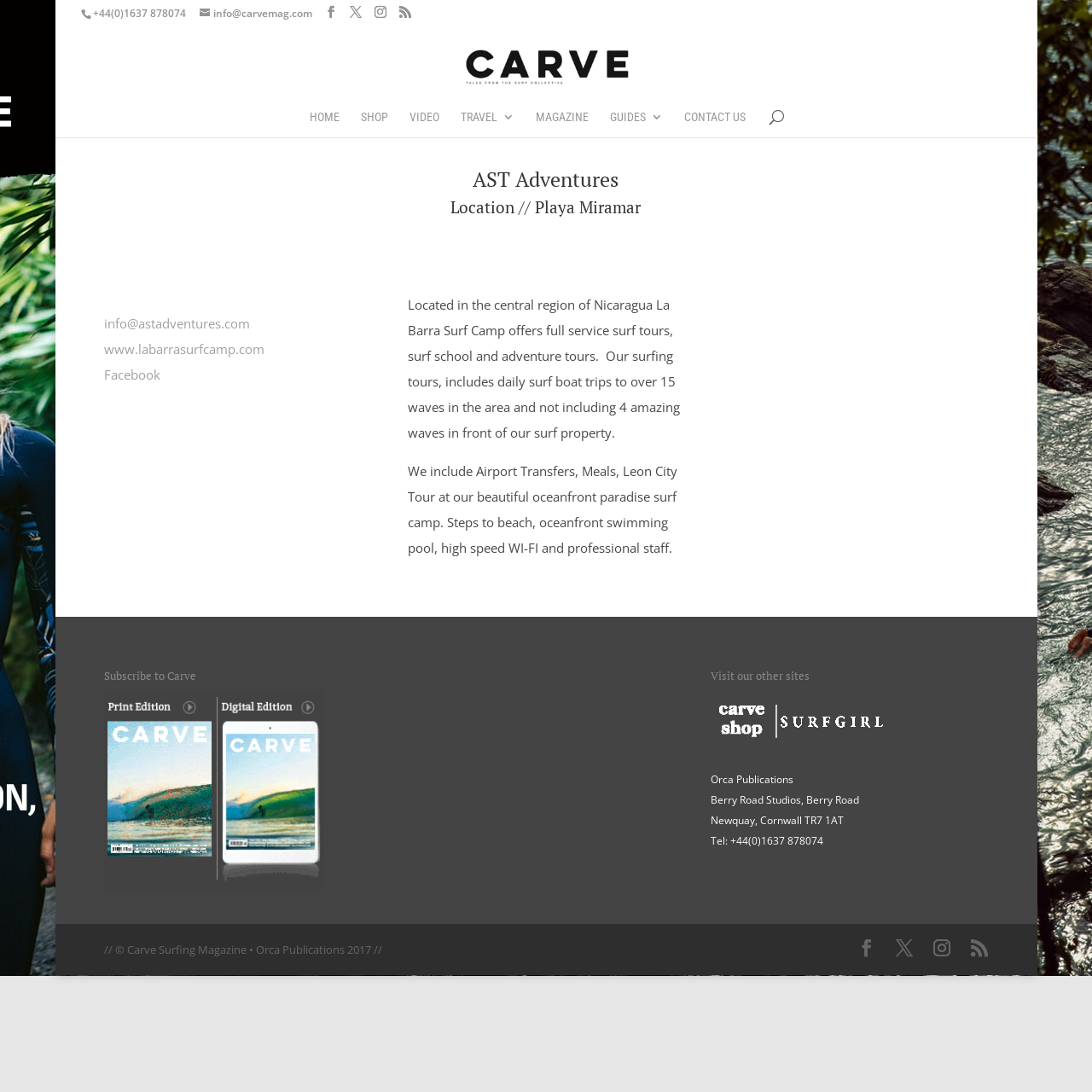Find the bounding box coordinates for the HTML element described in this sentence: "name="s" placeholder="Search …" title="Search for:"". Provide the coordinates as four float numbers between 0 and 1, in the format [left, top, right, bottom].

[0.153, 0.023, 0.881, 0.025]